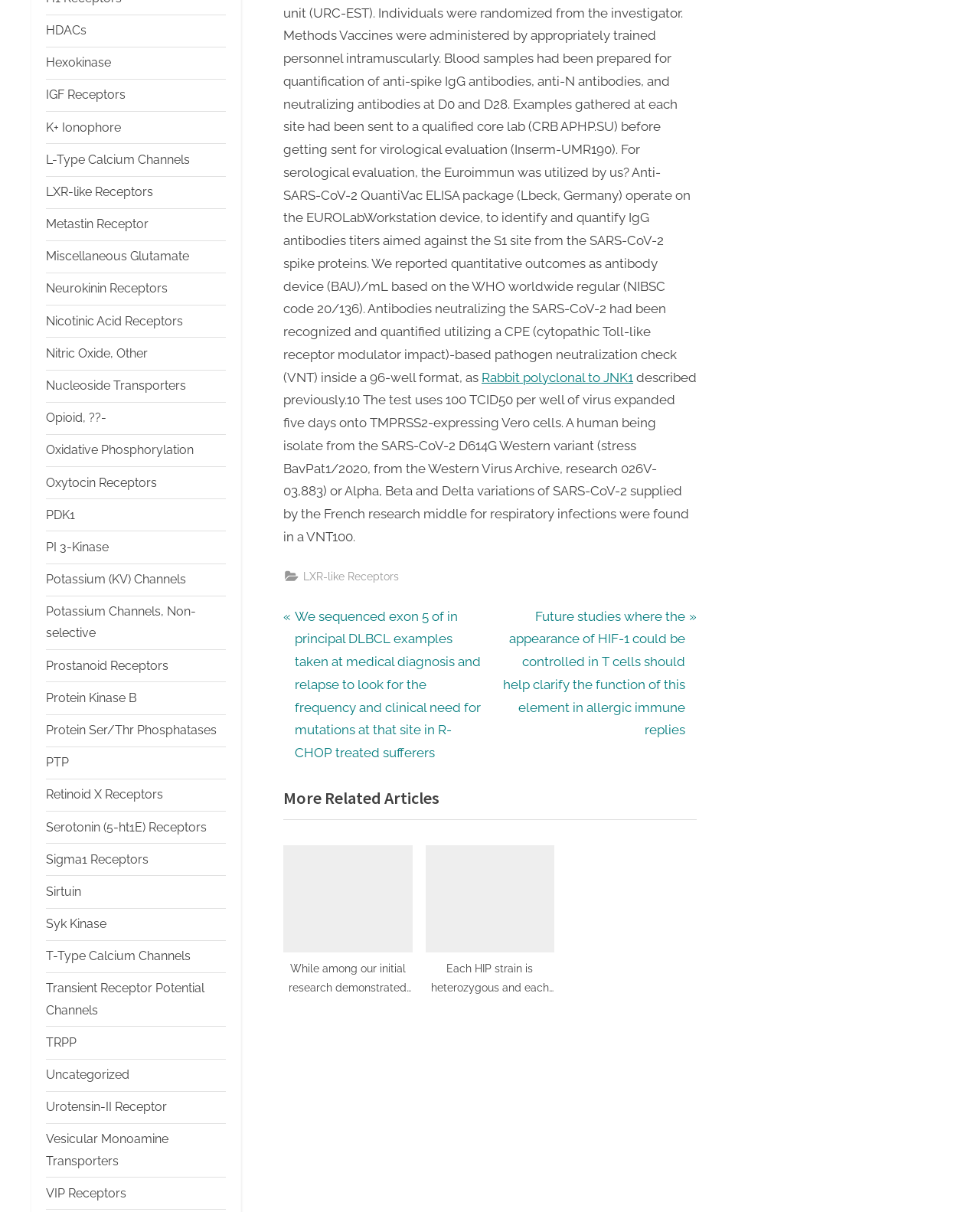Respond to the following question with a brief word or phrase:
What is the topic of the 'More Related Articles' section?

LXR-like Receptors